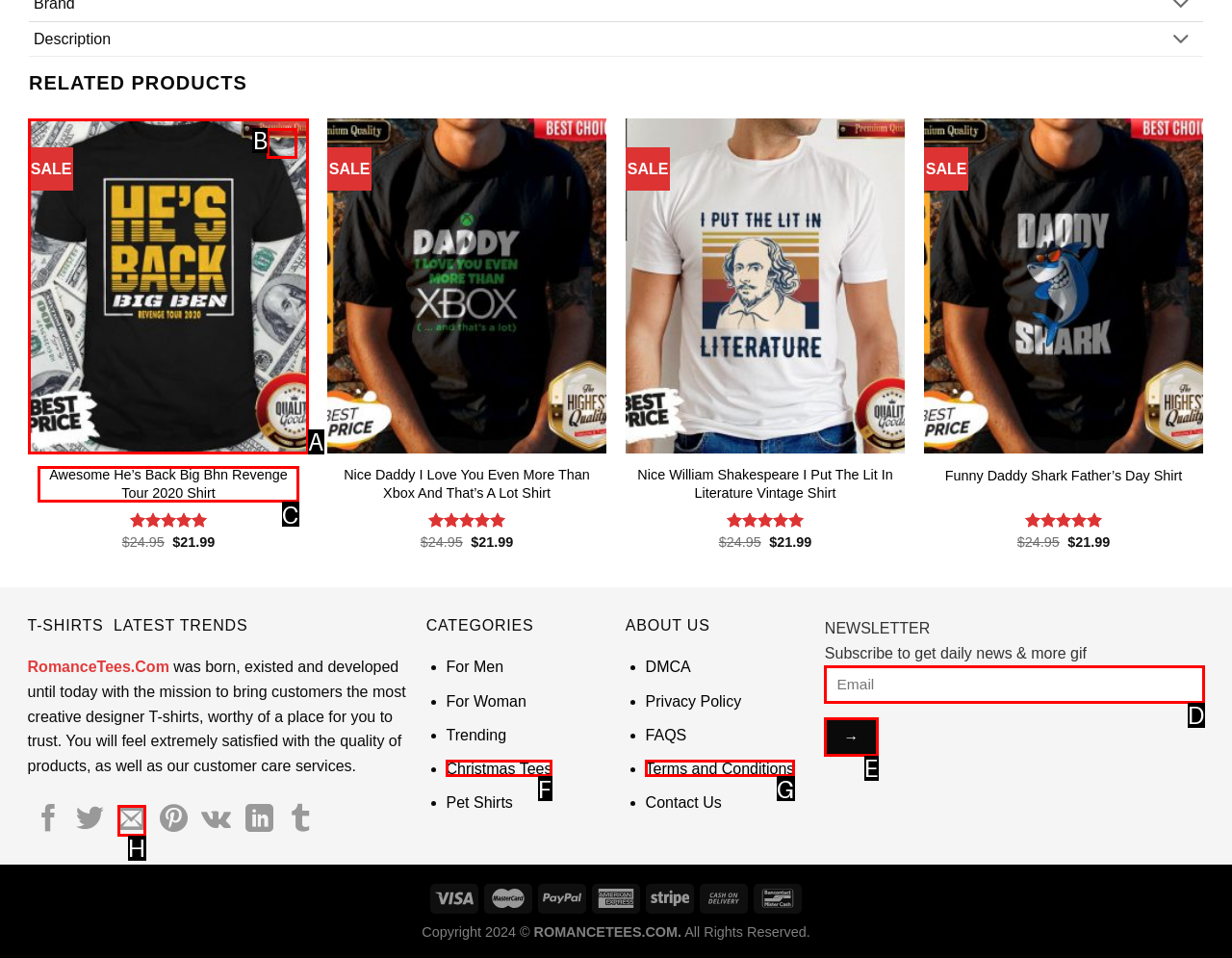Based on the provided element description: name="email-369" placeholder="Email", identify the best matching HTML element. Respond with the corresponding letter from the options shown.

D